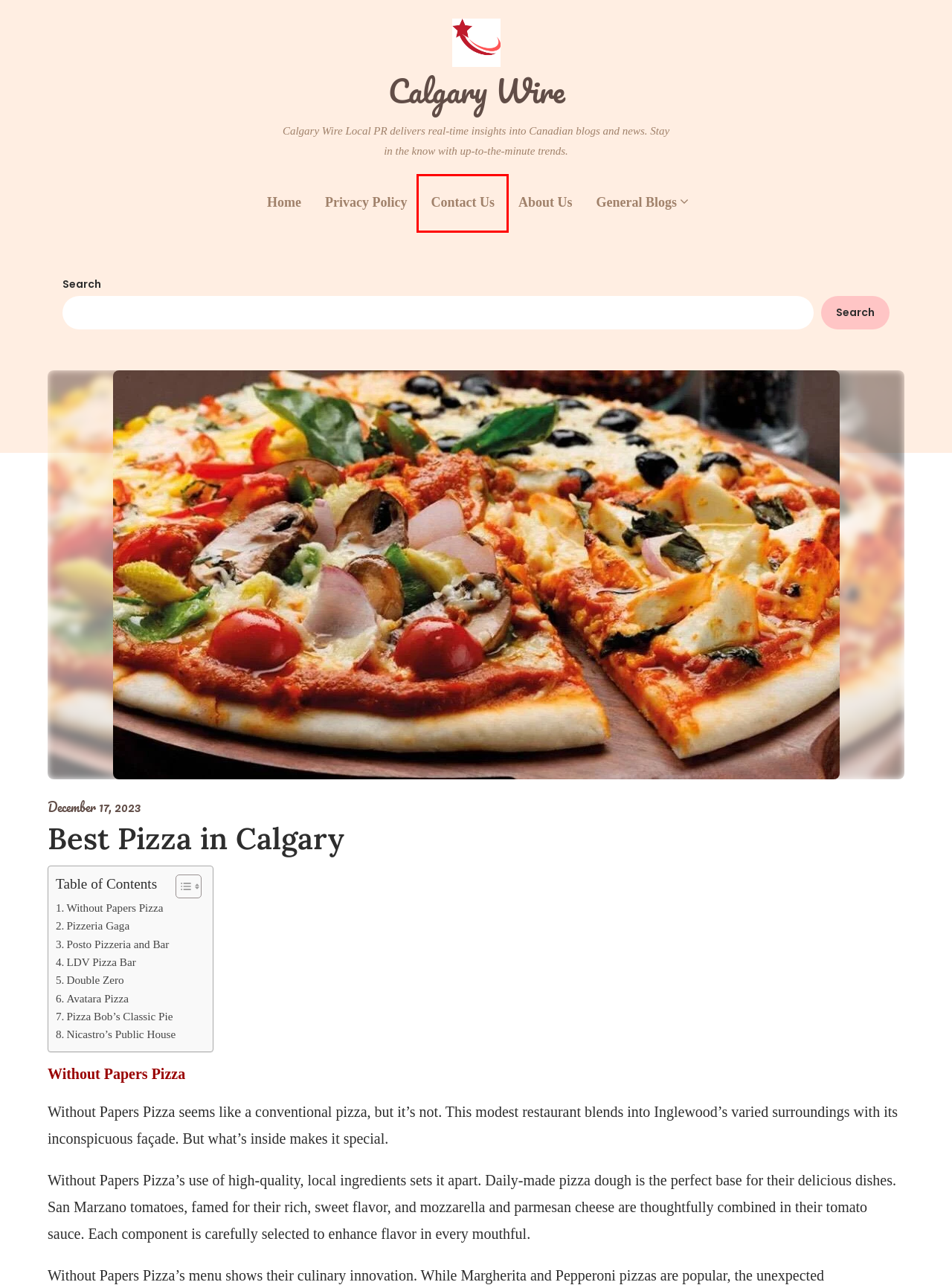Examine the screenshot of a webpage with a red bounding box around an element. Then, select the webpage description that best represents the new page after clicking the highlighted element. Here are the descriptions:
A. Best Sushi in Calgary - Calgary Wire
B. 15 Spots for Pizza in Calgary You NEED to Try (for 2024)
C. Privacy Policy - Calgary Wire
D. Calgary Wire
E. About Us - Calgary Wire
F. Contact Us - Calgary Wire
G. General Blogs - Calgary Wire
H. Food - Calgary Wire

F